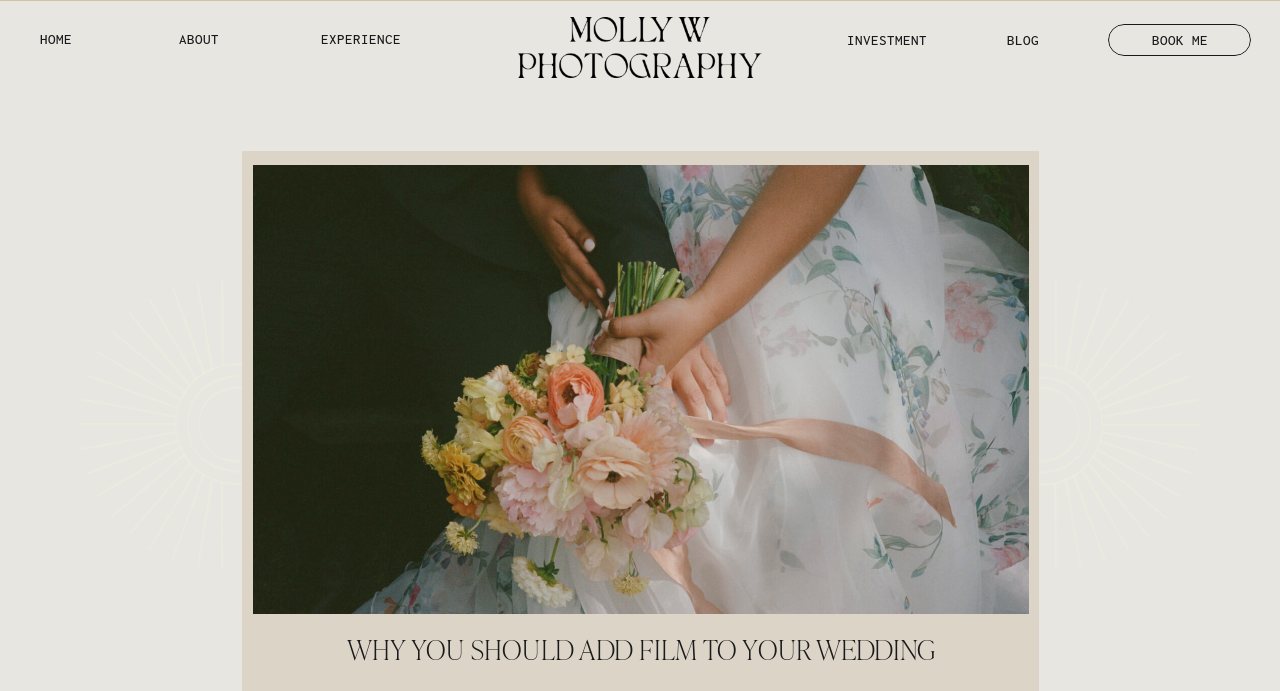Please provide a brief answer to the following inquiry using a single word or phrase:
What type of photographer is the author?

Wedding and Elopement